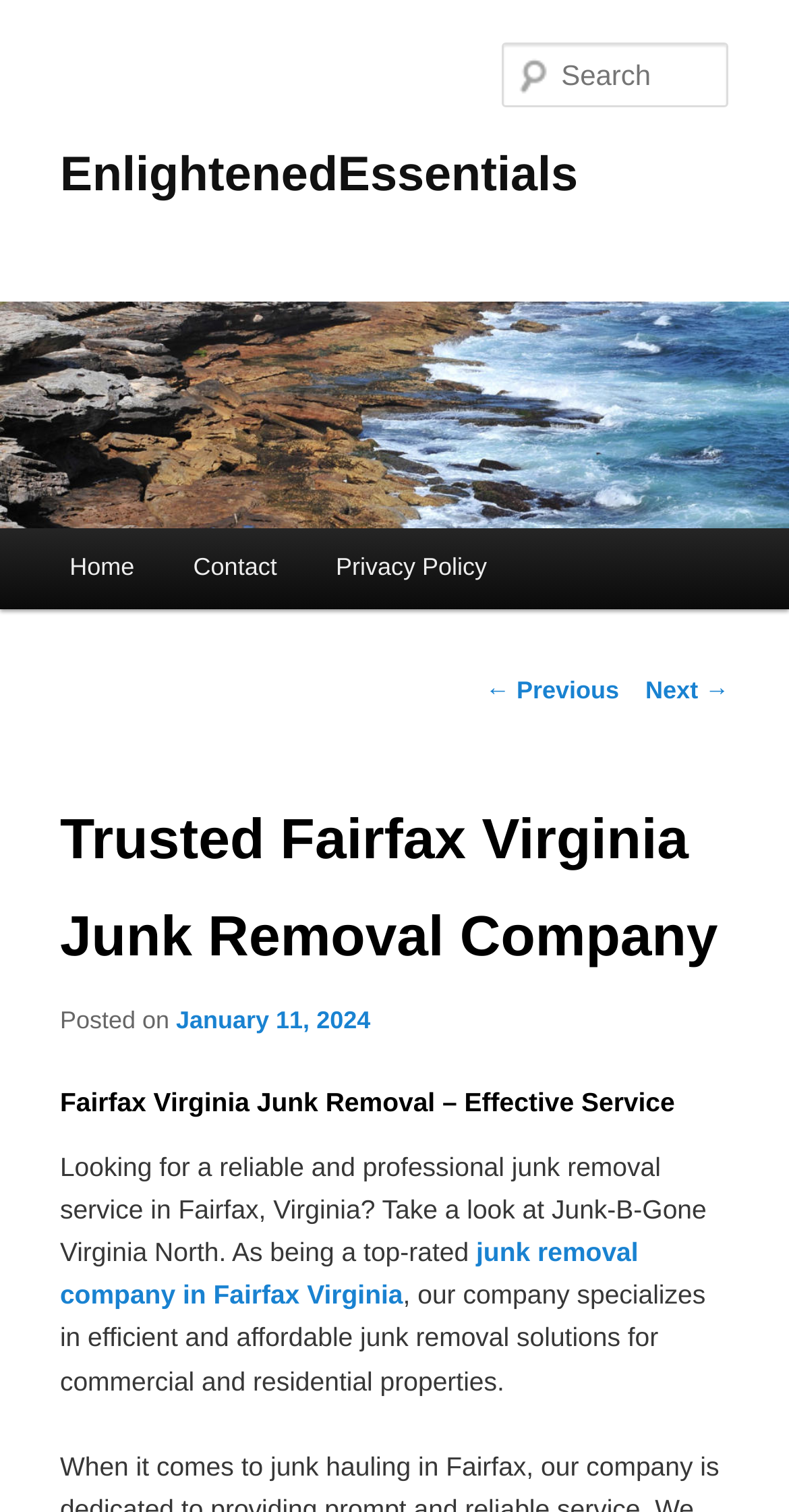What type of service does Junk-B-Gone Virginia North provide?
Using the image as a reference, answer with just one word or a short phrase.

Junk removal